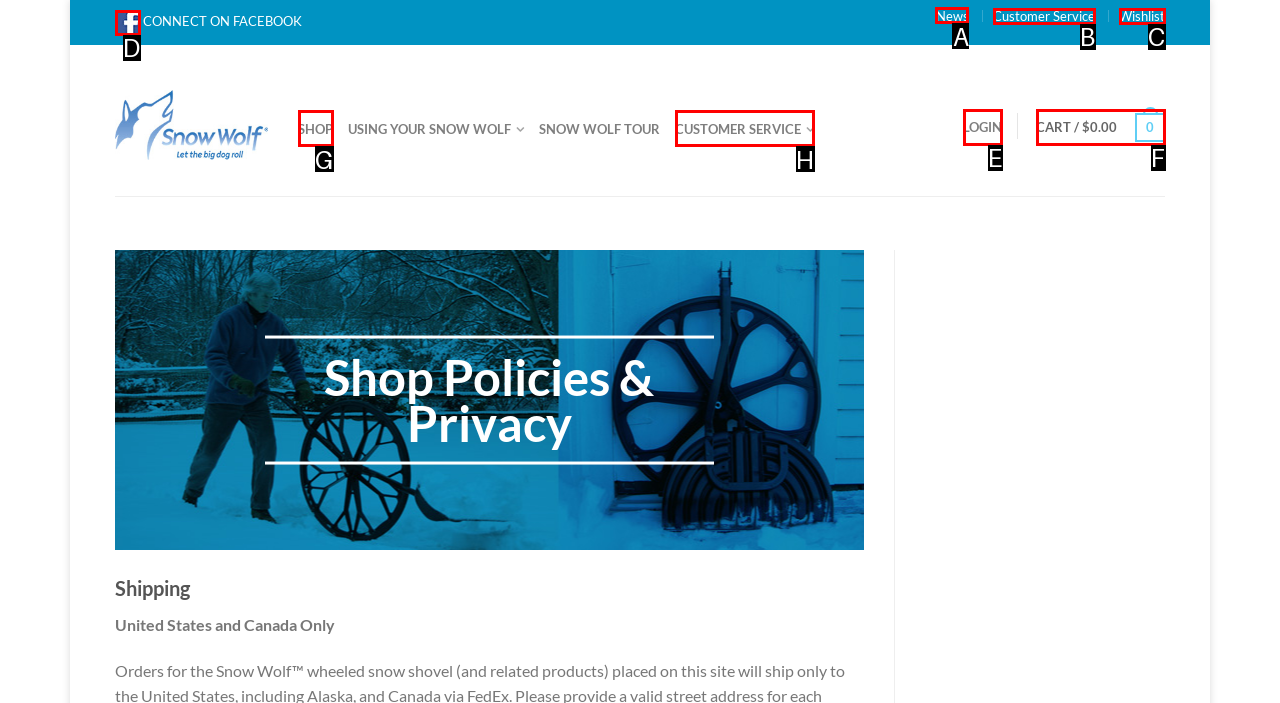Tell me which one HTML element I should click to complete the following task: Go to the News page Answer with the option's letter from the given choices directly.

A